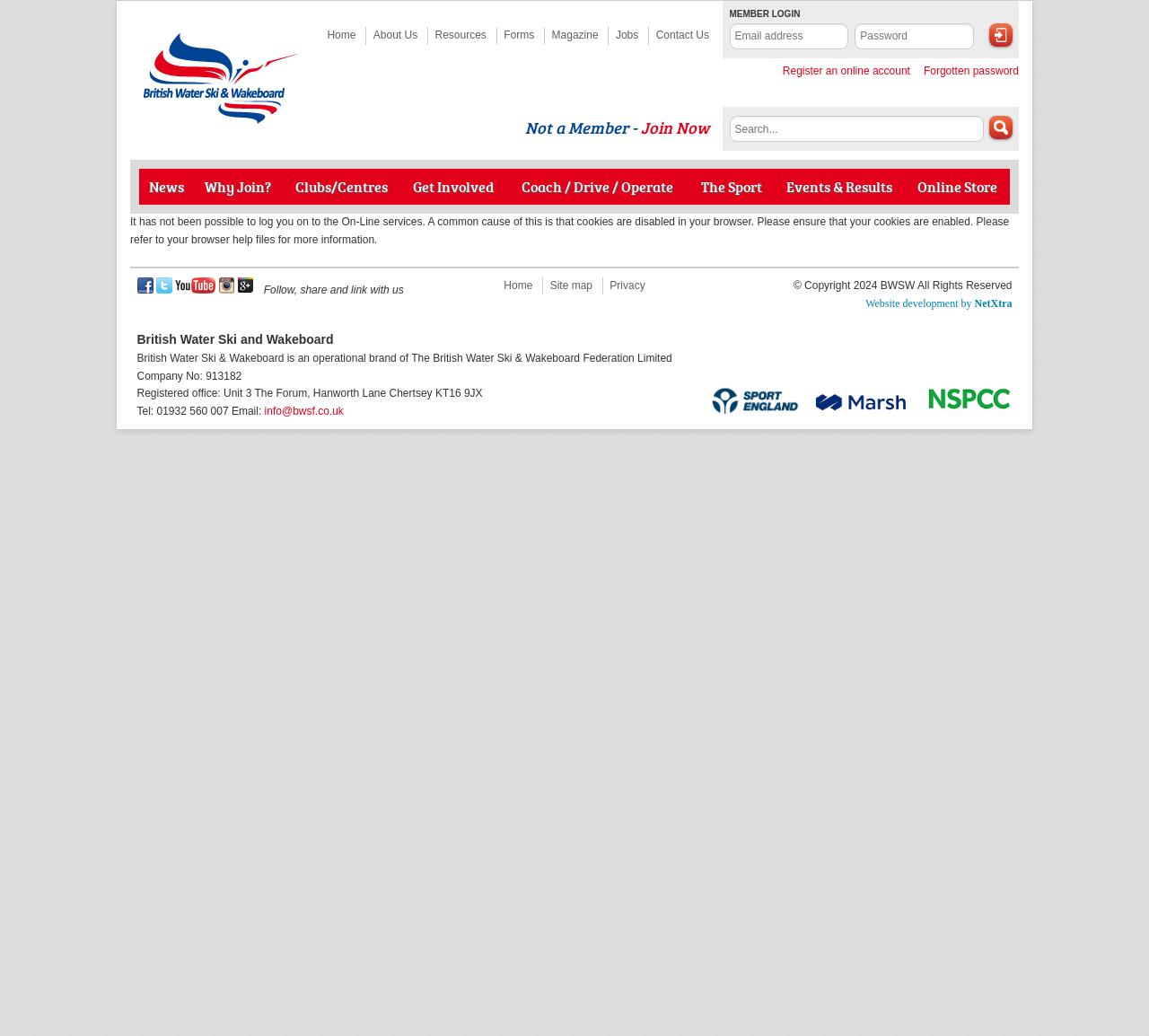Respond to the following question using a concise word or phrase: 
What is the organization's company number?

913182